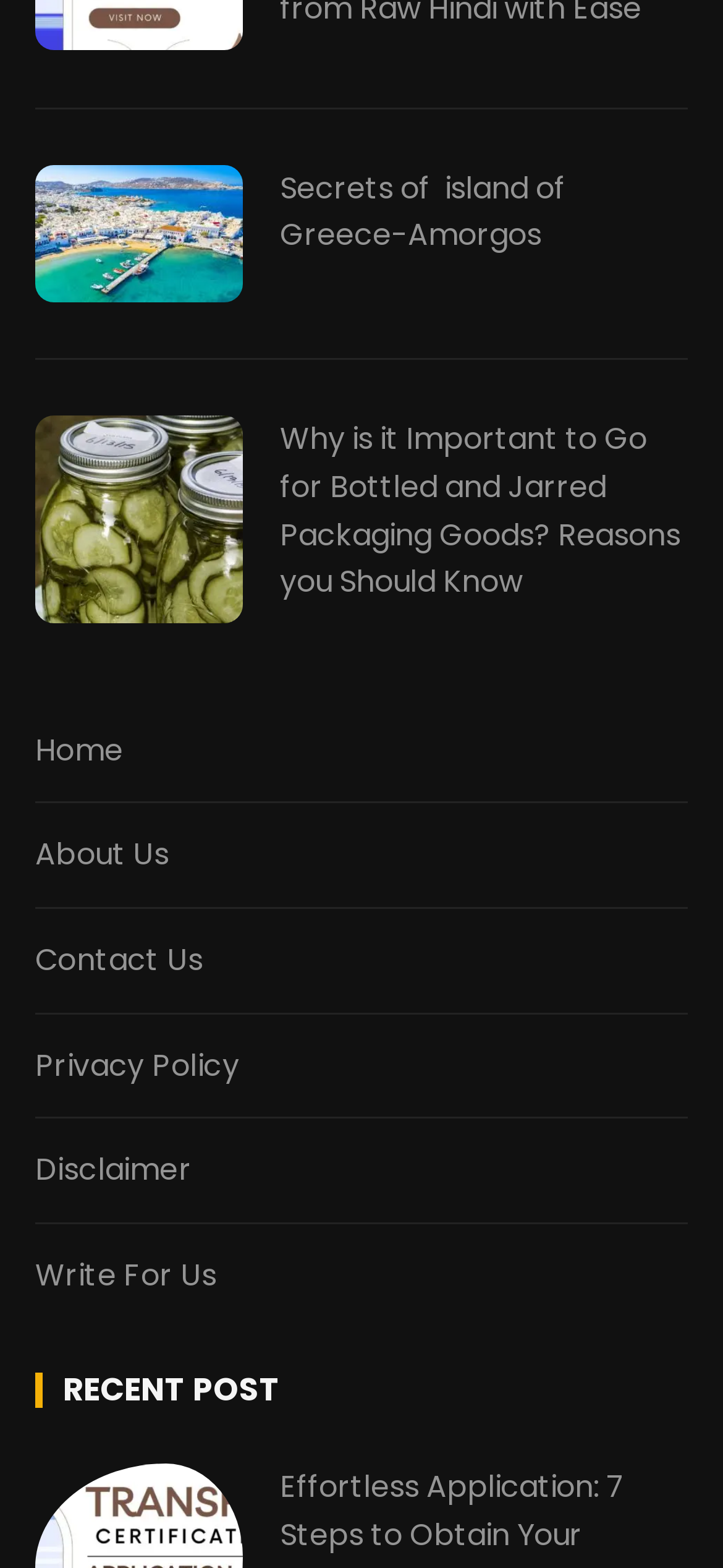Could you specify the bounding box coordinates for the clickable section to complete the following instruction: "explore recent posts"?

[0.048, 0.876, 0.952, 0.898]